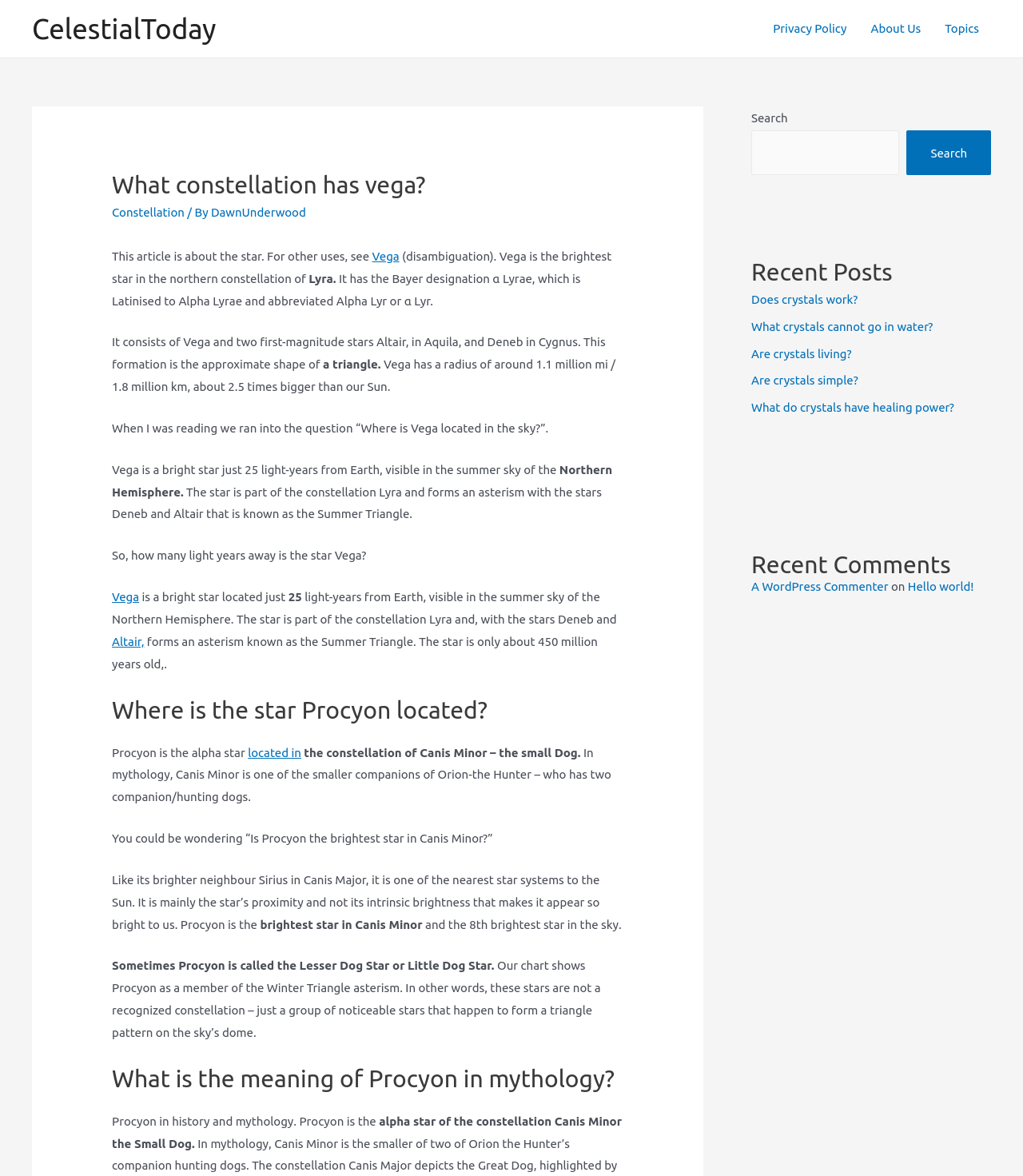Please identify the bounding box coordinates of the clickable area that will allow you to execute the instruction: "Read the article about Procyon in mythology".

[0.109, 0.904, 0.609, 0.931]